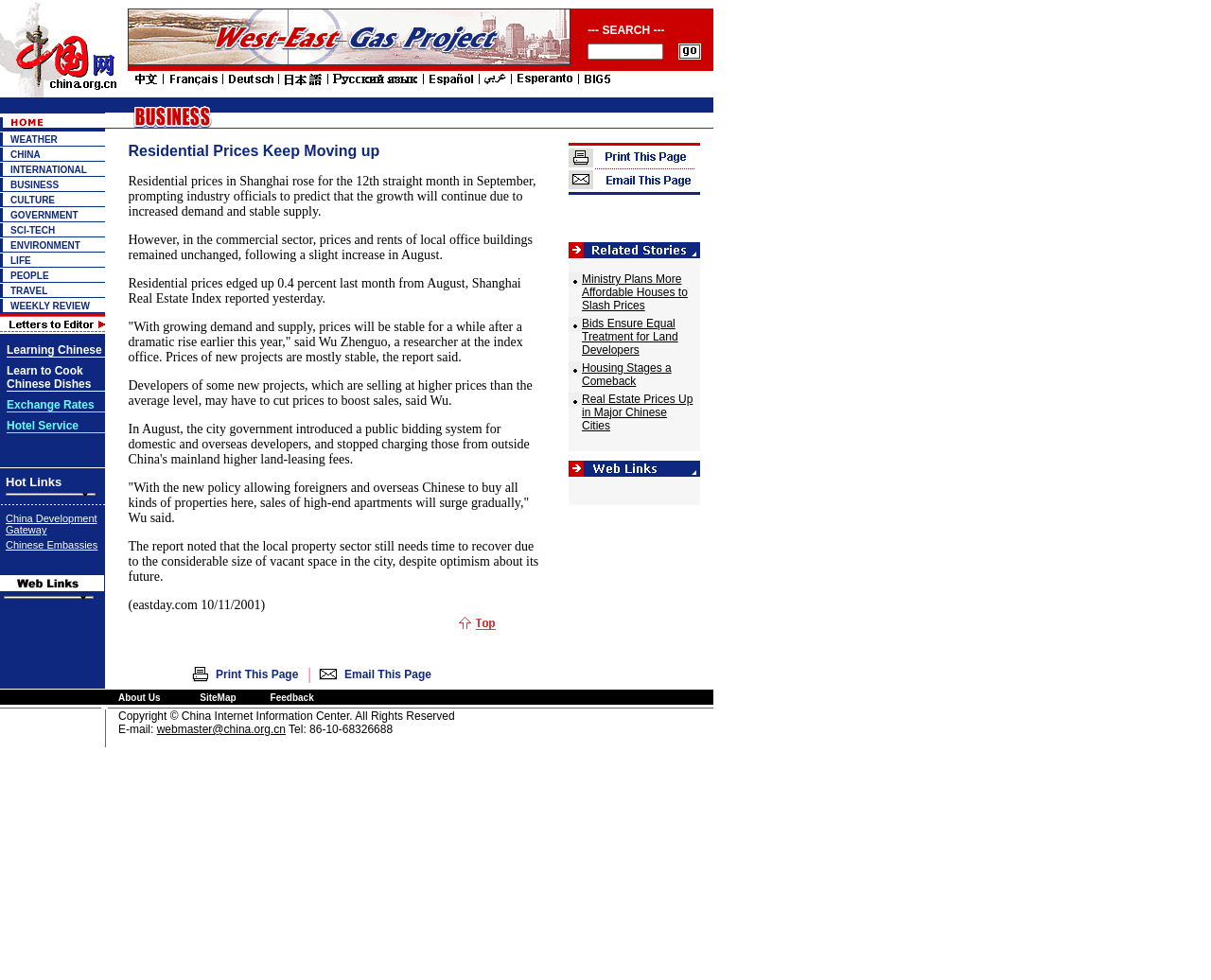Please provide a short answer using a single word or phrase for the question:
What is the purpose of the search function?

To search for specific content